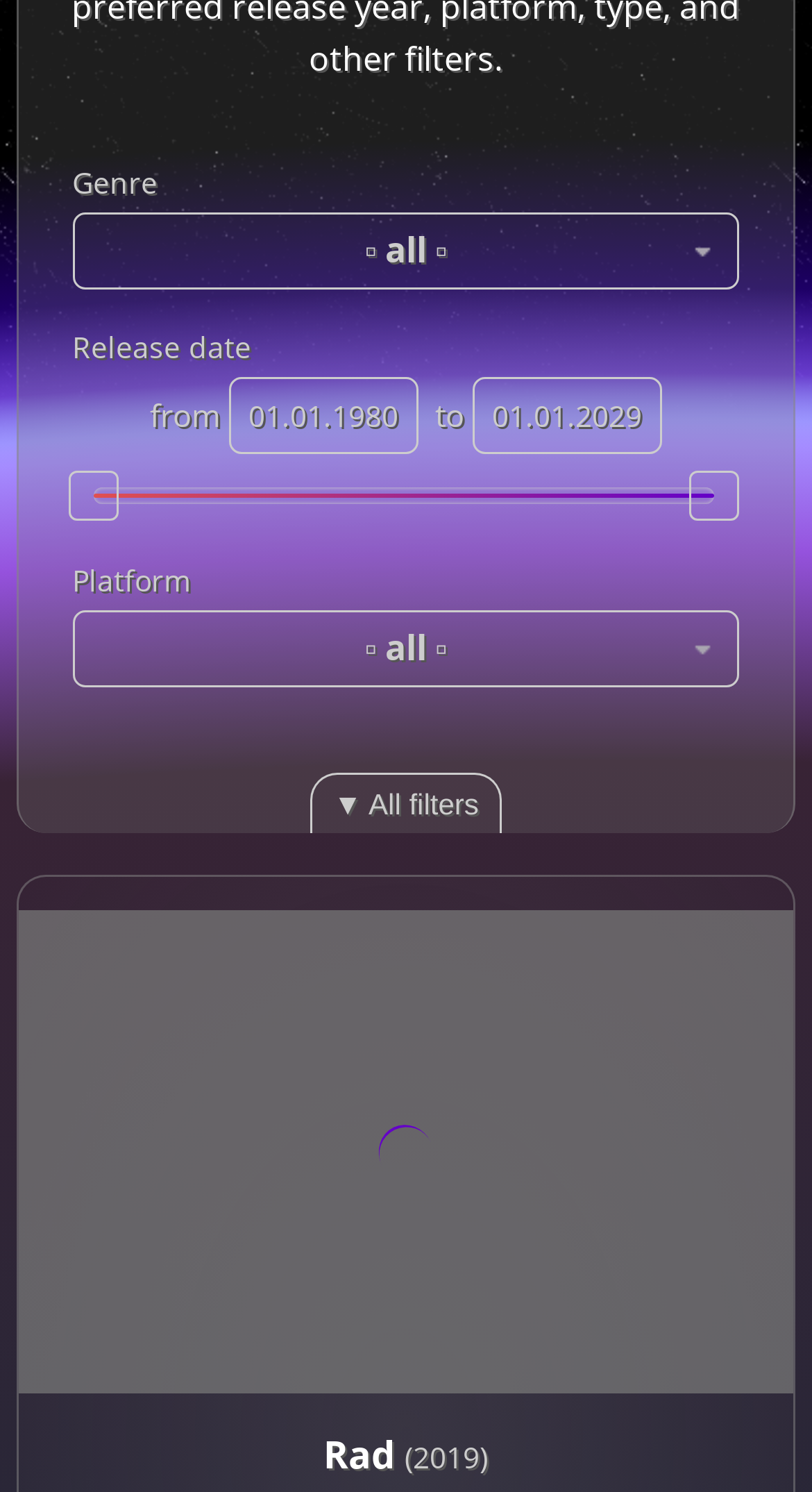Based on the description "value="▼ All filters"", find the bounding box of the specified UI element.

[0.382, 0.518, 0.618, 0.558]